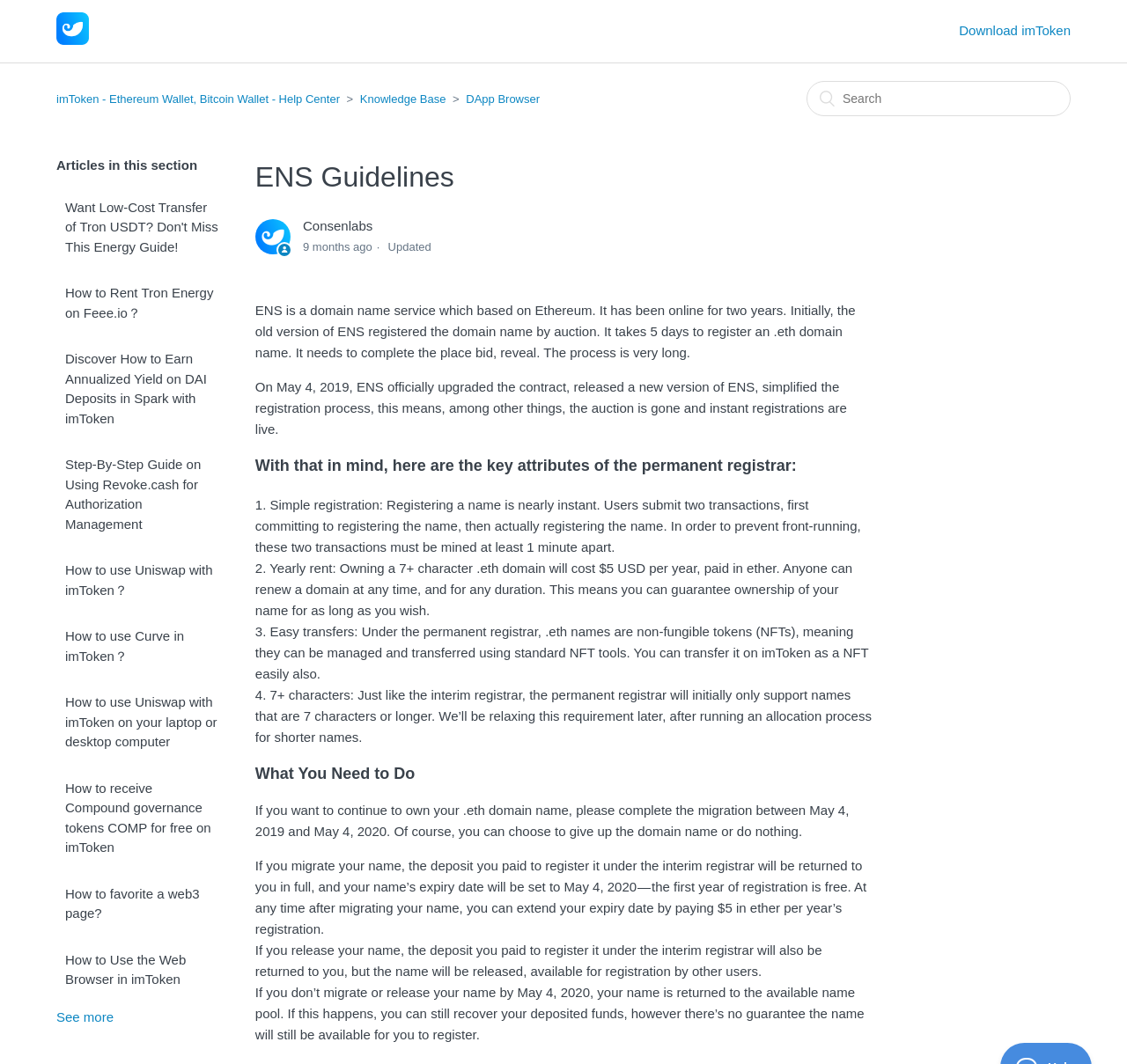Summarize the webpage comprehensively, mentioning all visible components.

The webpage is a help center article about ENS Guidelines, specifically discussing the domain name service based on Ethereum. At the top, there is a logo on the left and a "Download imToken" link on the right. Below the logo, there is a navigation menu with three items: "imToken - Ethereum Wallet, Bitcoin Wallet - Help Center", "Knowledge Base", and "DApp Browser". 

On the right side of the navigation menu, there is a search box. Below the search box, there is a heading "Articles in this section" followed by a list of 11 links to different articles, including "Want Low-Cost Transfer of Tron USDT? Don't Miss This Energy Guide!", "How to Rent Tron Energy on Feee.io？", and others.

The main content of the article is divided into sections. The first section has a heading "ENS Guidelines" and an avatar image on the left. The text explains that ENS is a domain name service based on Ethereum and has been online for two years. It describes the old version of ENS and its registration process.

The next section explains the new version of ENS, which simplified the registration process and introduced instant registrations. The article then lists the key attributes of the permanent registrar, including simple registration, yearly rent, easy transfers, and 7+ character requirements.

The following sections provide more information on what users need to do to continue owning their .eth domain name, including migrating their name, releasing their name, or doing nothing. The article concludes with a warning that if users don't migrate or release their name by May 4, 2020, their name will be returned to the available name pool.